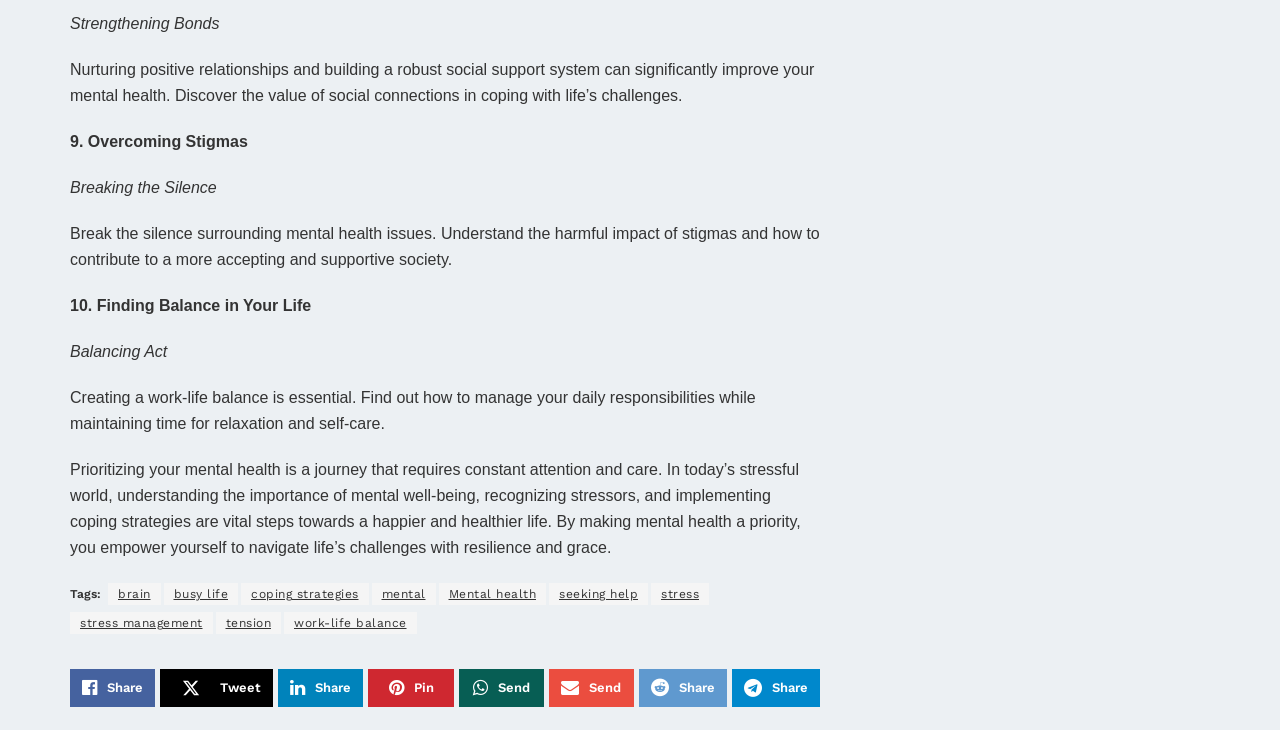What is the purpose of the 'Breaking the Silence' section?
Refer to the image and provide a detailed answer to the question.

The 'Breaking the Silence' section is a subheading on the webpage, and its purpose is to break the silence surrounding mental health issues, as stated in the accompanying text, which explains the harmful impact of stigmas and how to contribute to a more accepting and supportive society.